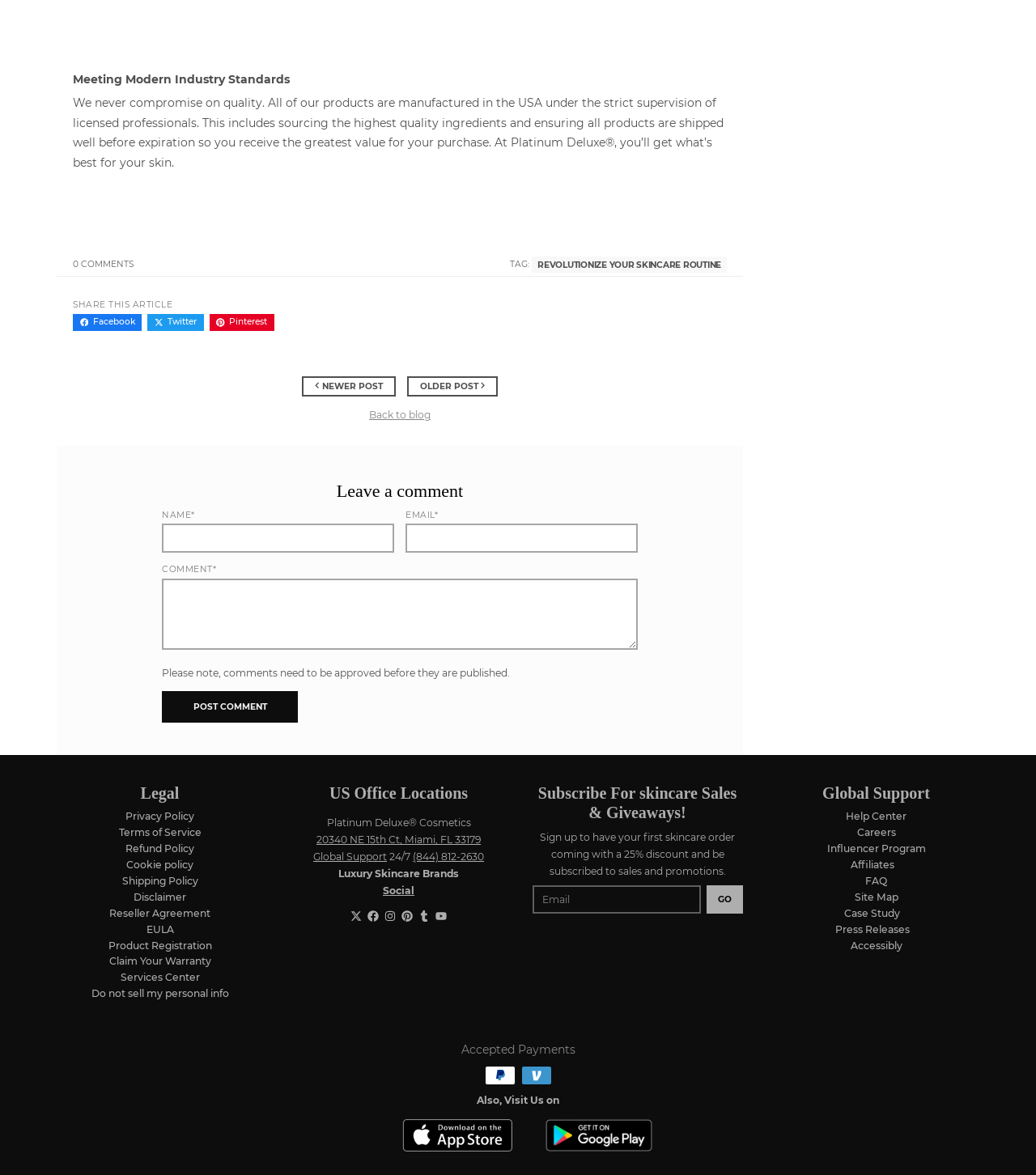Refer to the image and provide an in-depth answer to the question:
What is the benefit of subscribing to the newsletter?

By subscribing to the newsletter, users can receive a 25% discount on their first skincare order, as mentioned in the 'Subscribe For skincare Sales & Giveaways!' section.